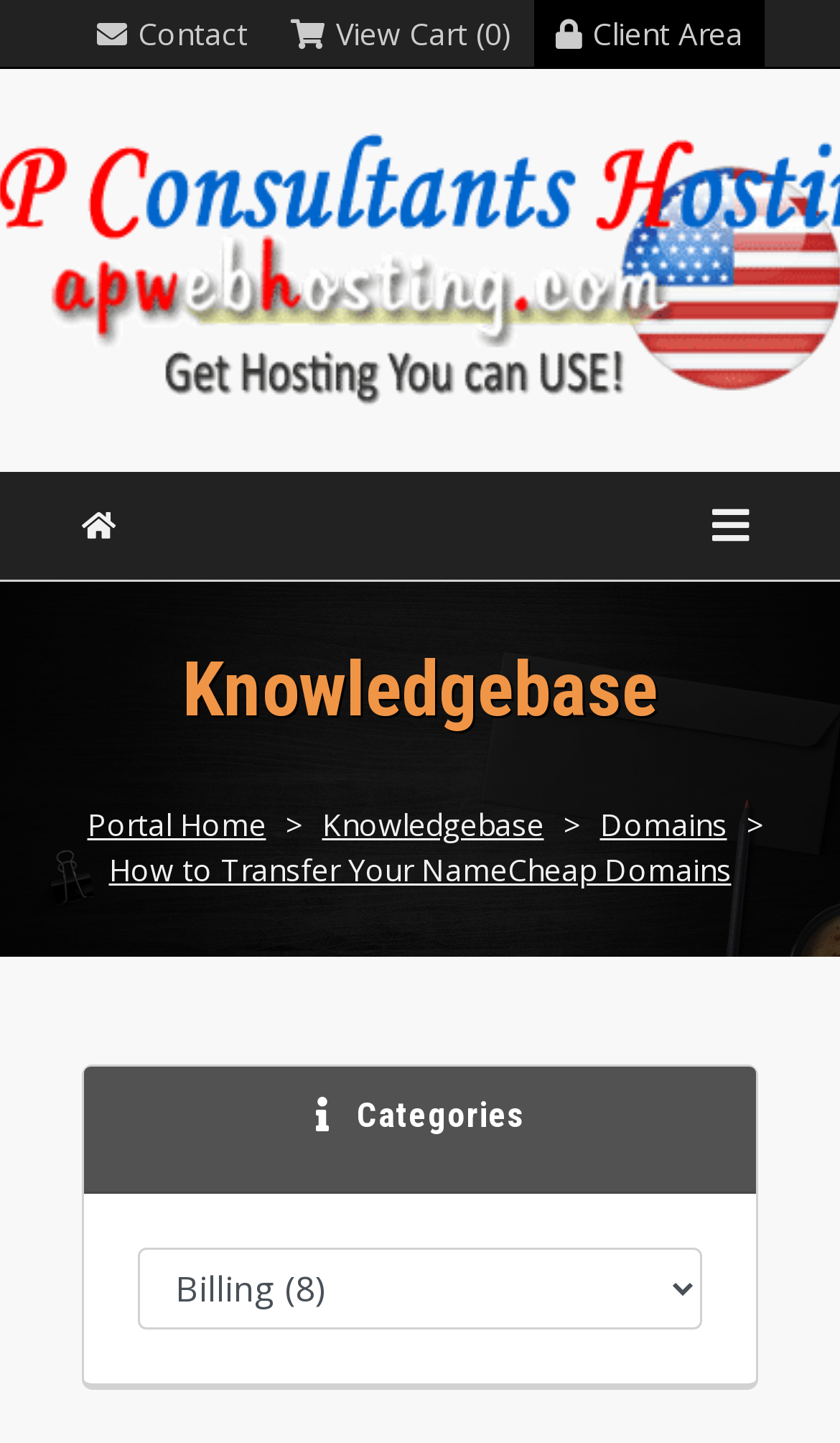What is the purpose of the 'Client Area' link?
Respond to the question with a well-detailed and thorough answer.

The presence of the 'Client Area' link suggests that it is a login or access point for clients, allowing them to manage their accounts or access exclusive features.